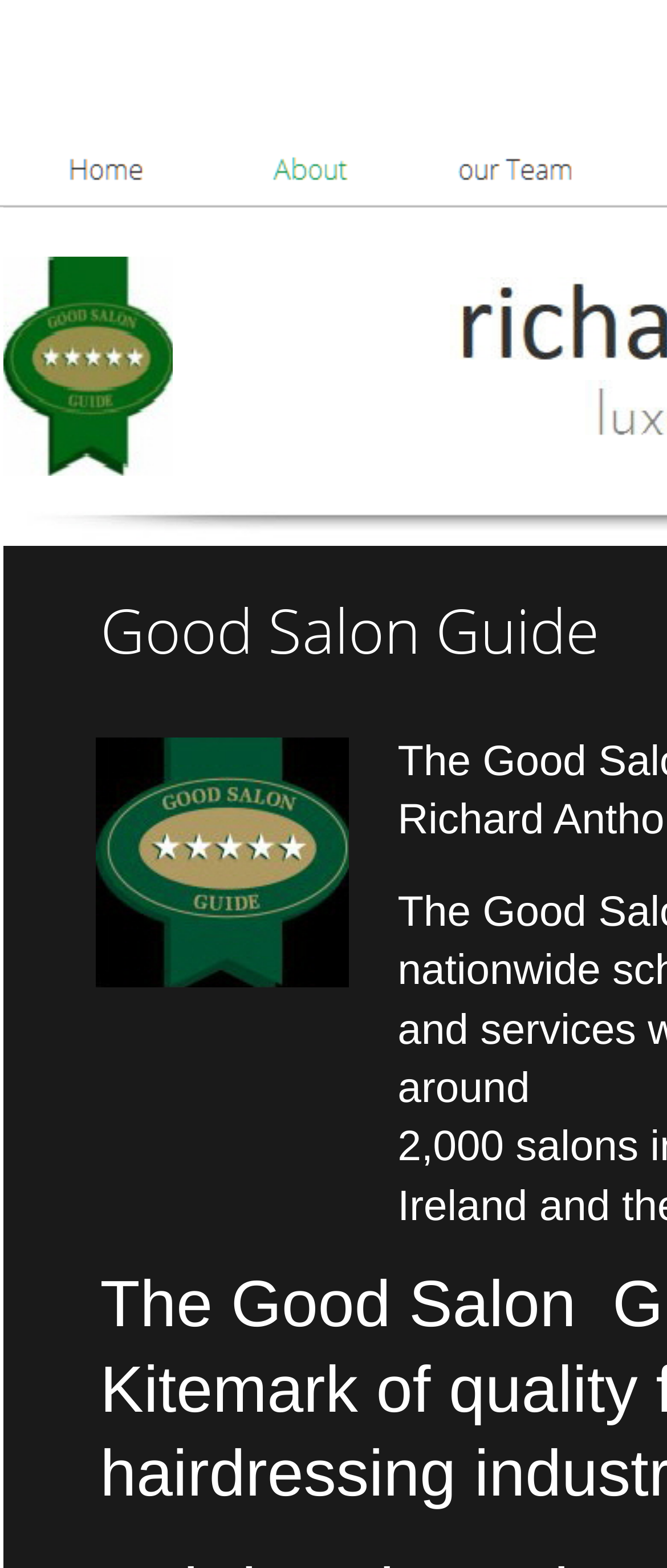How many navigation links are present at the top of the webpage?
Ensure your answer is thorough and detailed.

There are three navigation links present at the top of the webpage, namely 'Home', 'About', and 'our Team', each accompanied by an image element.